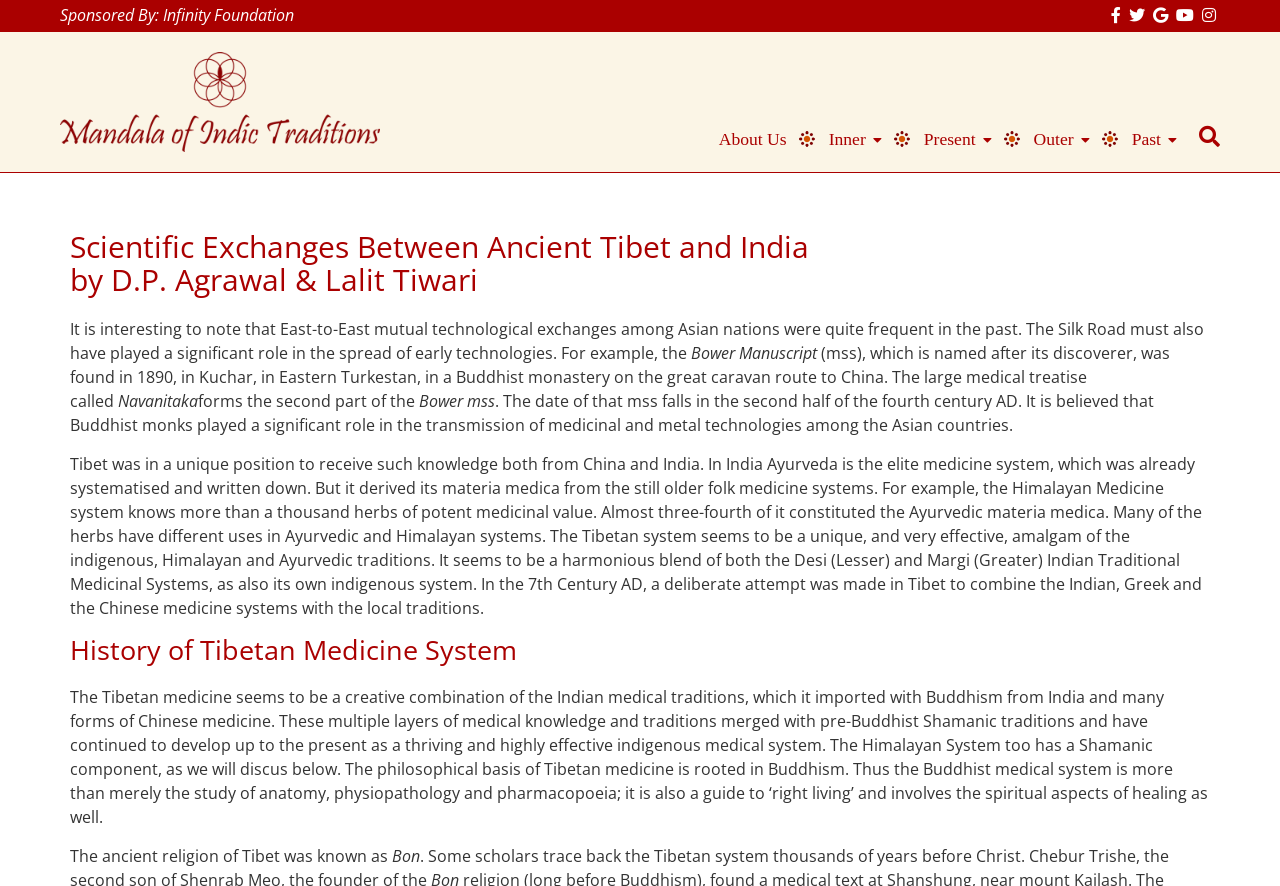What is the name of the manuscript found in 1890?
Answer with a single word or phrase by referring to the visual content.

Bower Manuscript